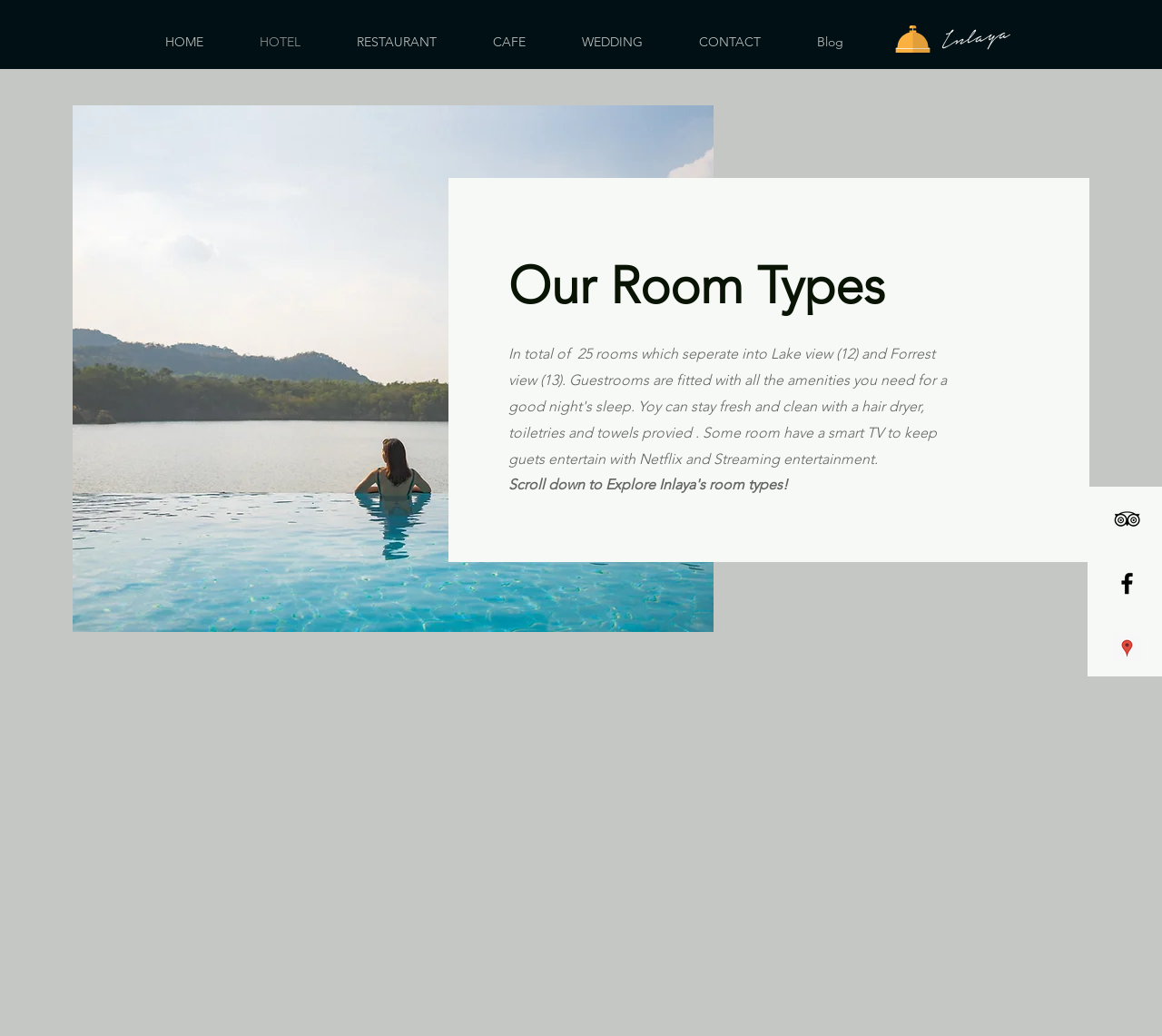Can you specify the bounding box coordinates of the area that needs to be clicked to fulfill the following instruction: "Visit the hotel page"?

[0.199, 0.025, 0.283, 0.057]